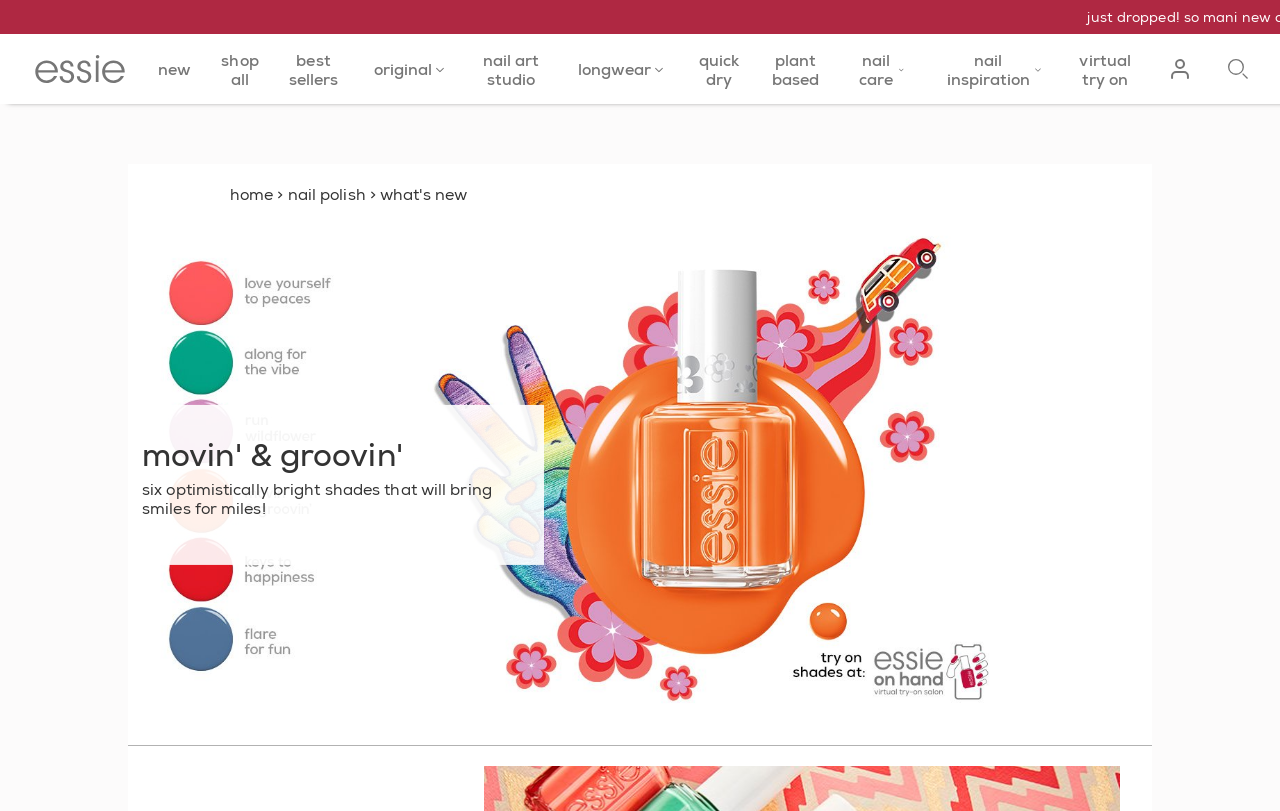Determine the bounding box coordinates of the clickable area required to perform the following instruction: "go to nail art studio products page". The coordinates should be represented as four float numbers between 0 and 1: [left, top, right, bottom].

[0.375, 0.061, 0.423, 0.111]